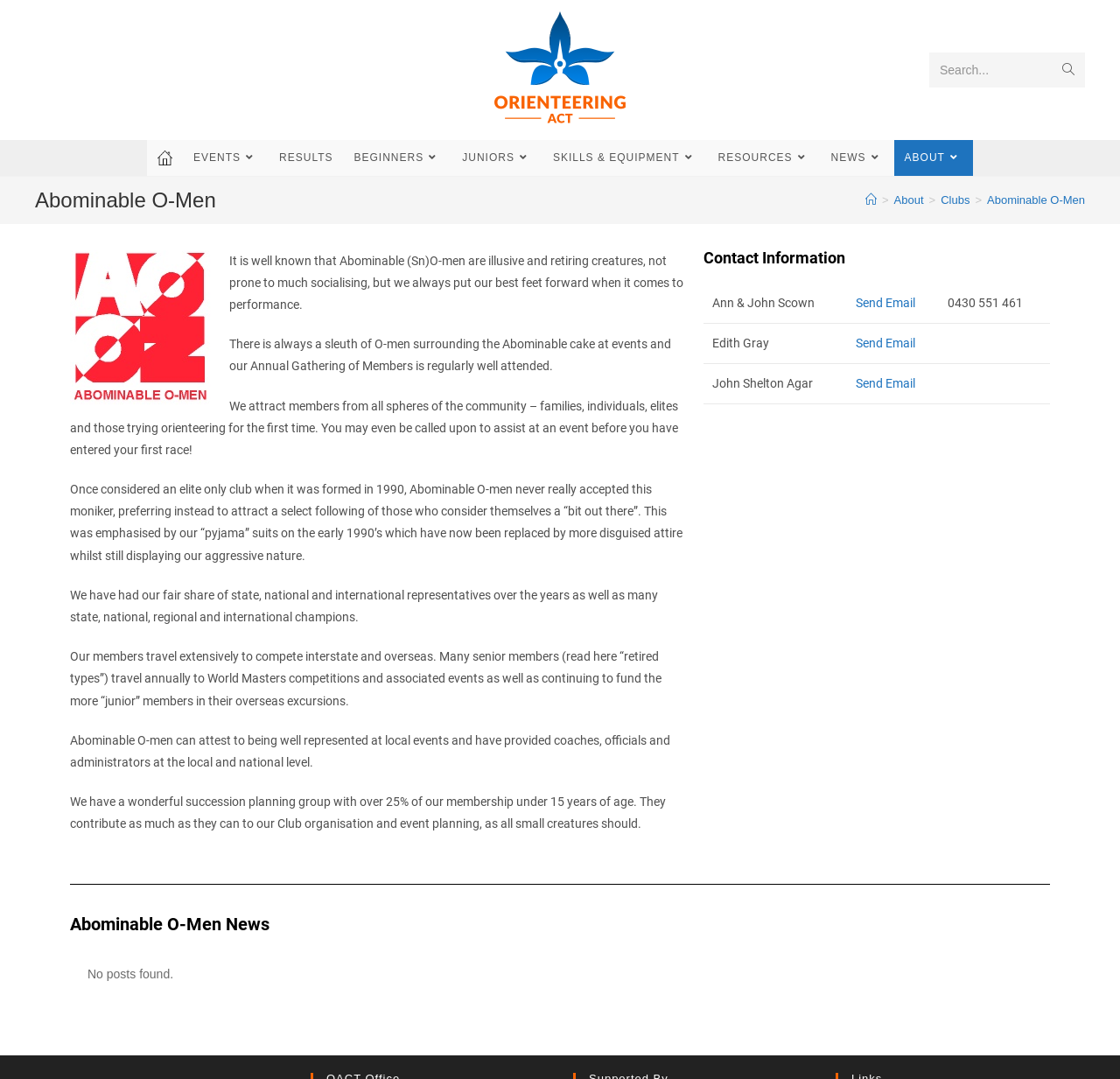Please find the bounding box coordinates in the format (top-left x, top-left y, bottom-right x, bottom-right y) for the given element description. Ensure the coordinates are floating point numbers between 0 and 1. Description: Skills & Equipment

[0.484, 0.13, 0.632, 0.163]